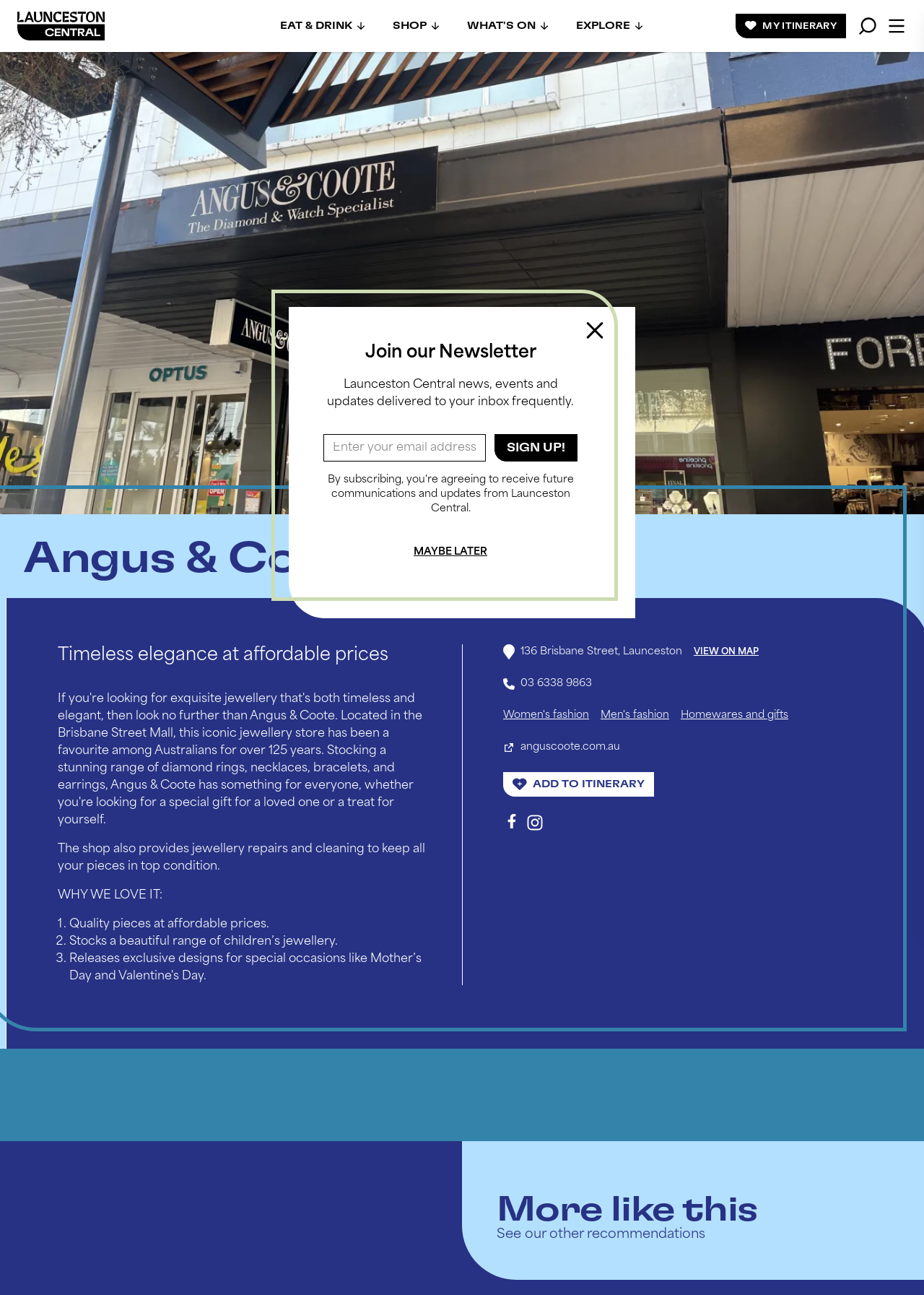Determine the bounding box for the described UI element: "03 6338 9863".

[0.563, 0.524, 0.641, 0.532]